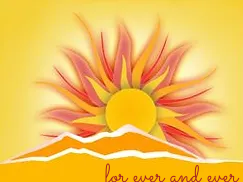Describe every aspect of the image in depth.

The image features a vibrant and colorful depiction of the sun, radiating bright yellow and orange rays that create a warm and inviting atmosphere. Below the sun, a stylized representation of mountains adds a serene backdrop, enhancing the overall sense of tranquility. The phrase "for ever and ever" is elegantly scripted in a flowing, red font at the bottom right, suggesting themes of hope and eternity. This artwork embodies positivity and warmth, making it an uplifting visual element in the context of meditation and mindfulness.